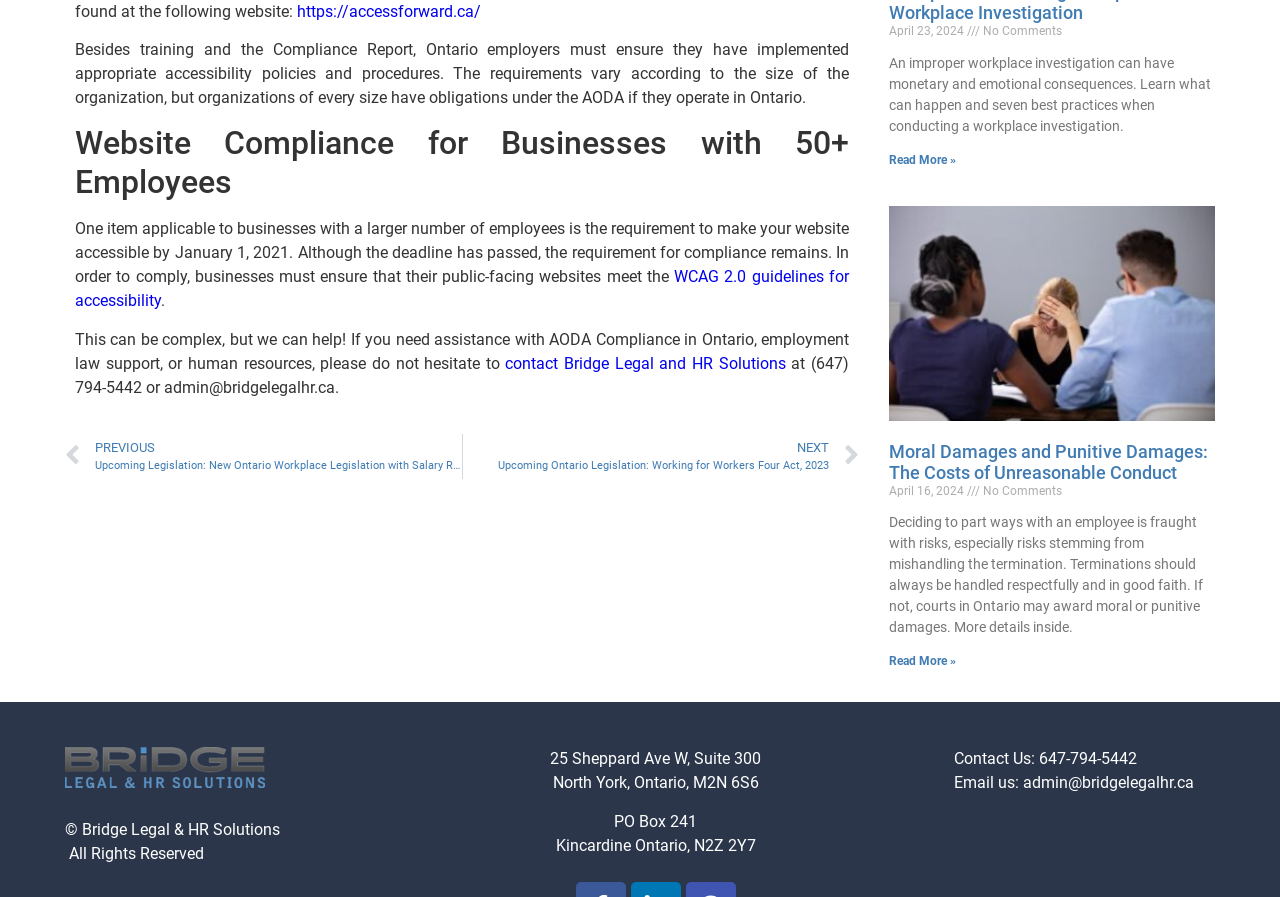What is the date of the article 'Moral Damages and Punitive Damages: The Costs of Unreasonable Conduct'?
Give a one-word or short phrase answer based on the image.

April 16, 2024